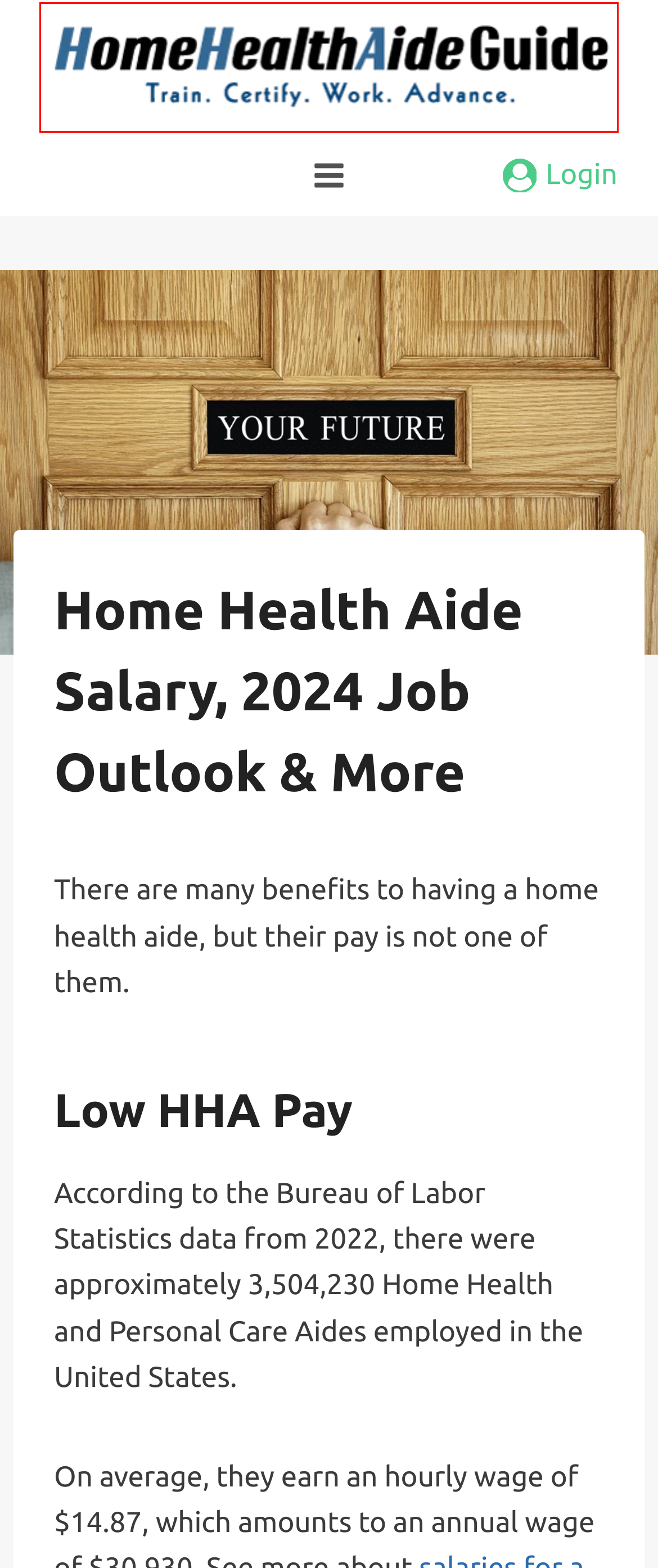Observe the provided screenshot of a webpage that has a red rectangle bounding box. Determine the webpage description that best matches the new webpage after clicking the element inside the red bounding box. Here are the candidates:
A. Home Health Aide Career Guide 2024: Training and Jobs
B. Find Requirements to Become a Home Health Aide in Your State
C. Medical Coder: perfect job/career for detail oriented folks
D. Do home health aides perform housework?
E. Member Login
F. Basics of hospice hare: a guide for your family
G. Contact Page: HomeHealthAideGuide.com
H. Life as a Home Health Care Worker: Beat the Odds

A